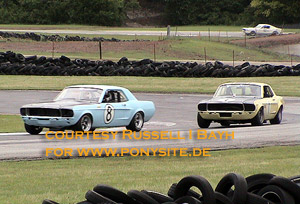Provide a short answer to the following question with just one word or phrase: What is the number on the light blue car?

8